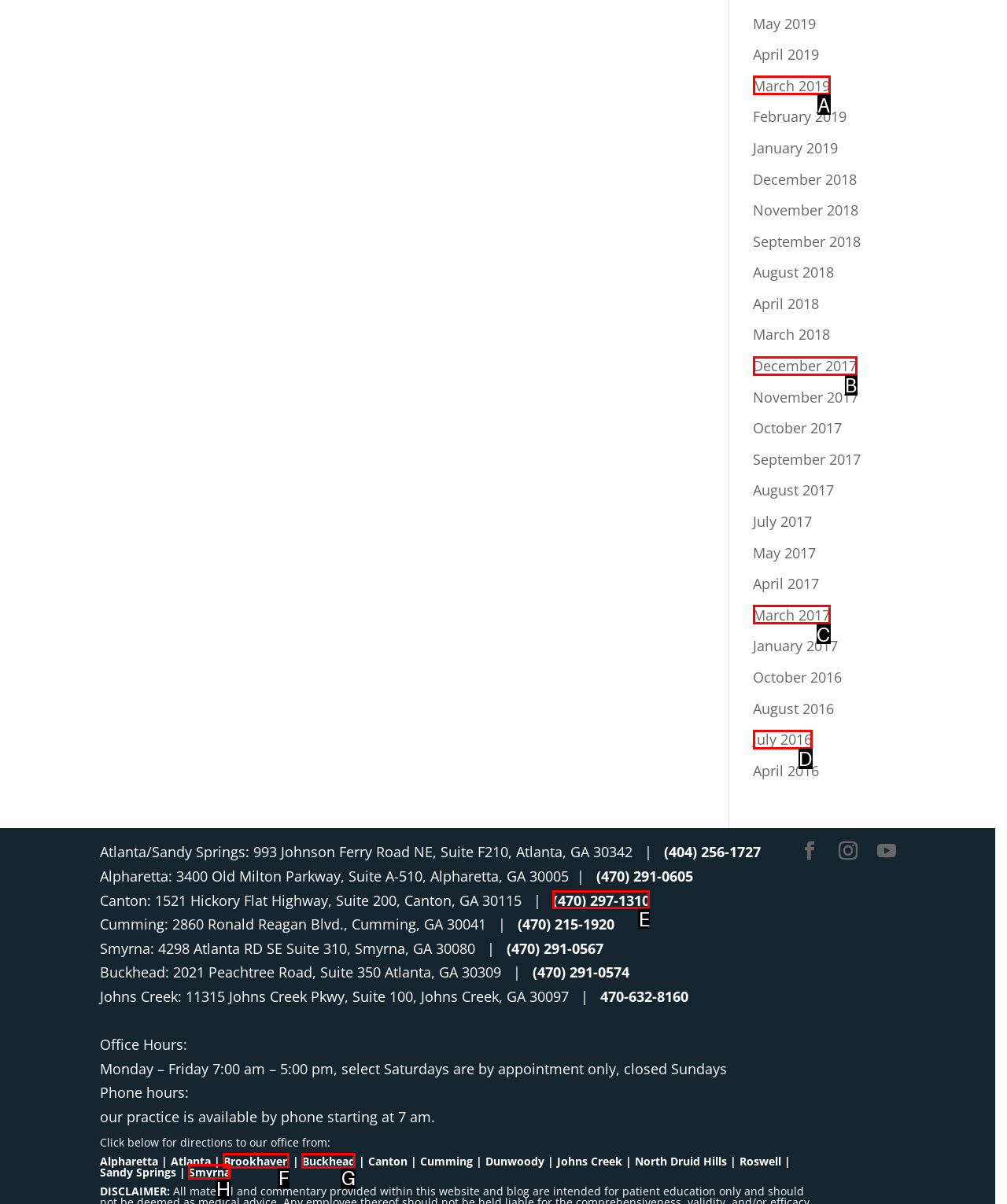Determine the letter of the element you should click to carry out the task: Call Canton office
Answer with the letter from the given choices.

E